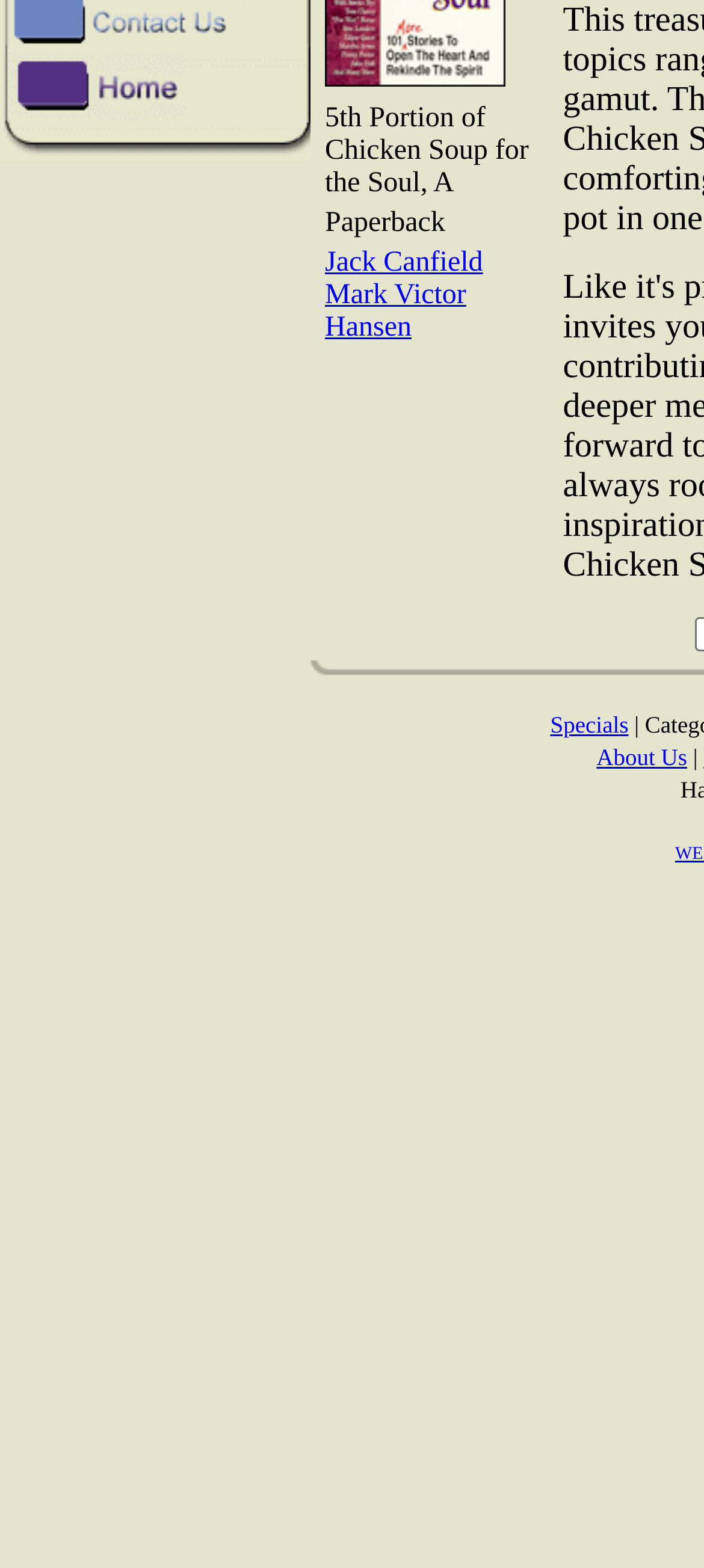Using the provided description Specials, find the bounding box coordinates for the UI element. Provide the coordinates in (top-left x, top-left y, bottom-right x, bottom-right y) format, ensuring all values are between 0 and 1.

[0.782, 0.475, 0.893, 0.493]